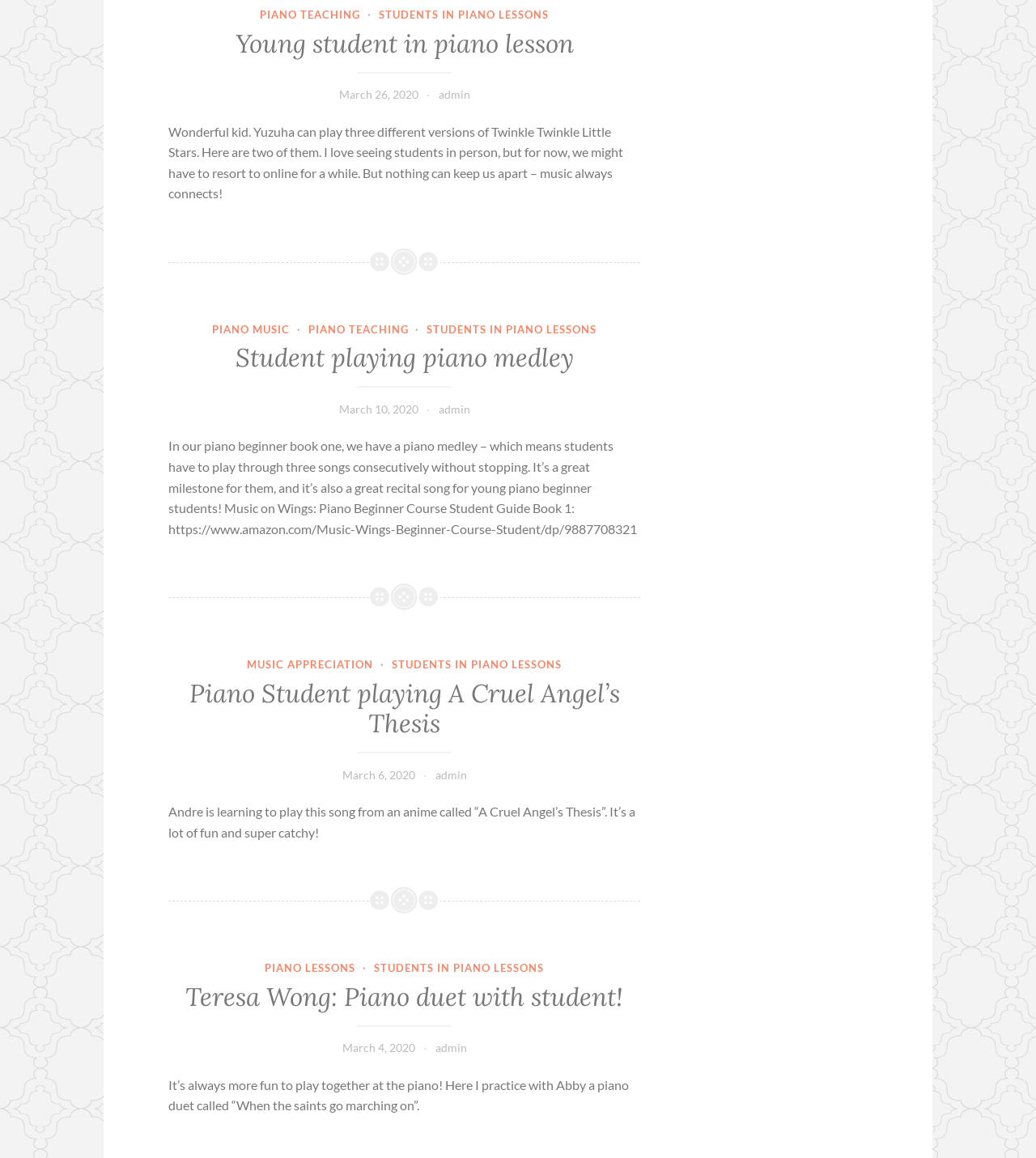Highlight the bounding box of the UI element that corresponds to this description: "March 6, 2020March 2, 2020".

[0.33, 0.663, 0.4, 0.675]